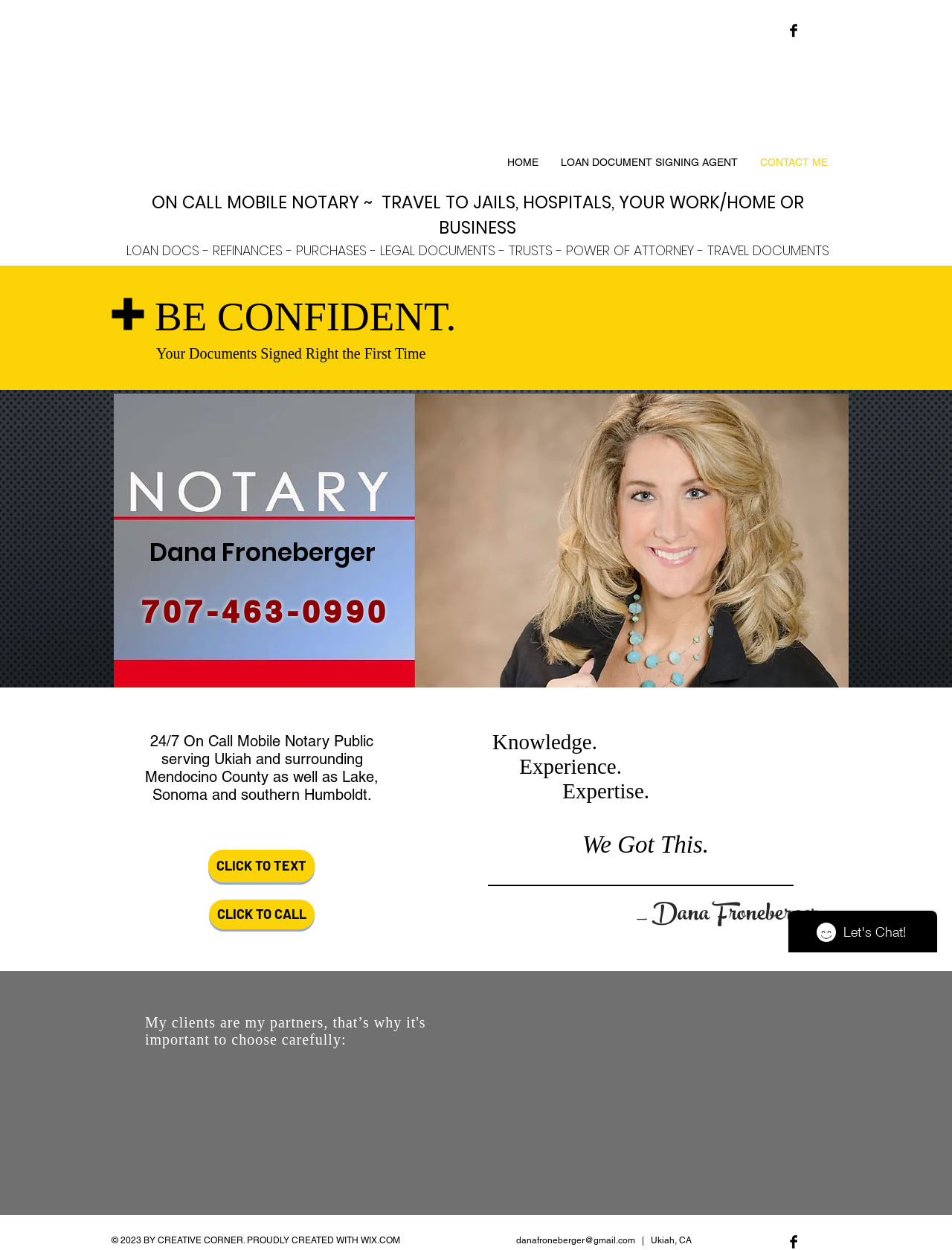Identify the bounding box coordinates of the region that needs to be clicked to carry out this instruction: "Click the CLICK TO CALL link". Provide these coordinates as four float numbers ranging from 0 to 1, i.e., [left, top, right, bottom].

[0.22, 0.72, 0.33, 0.743]